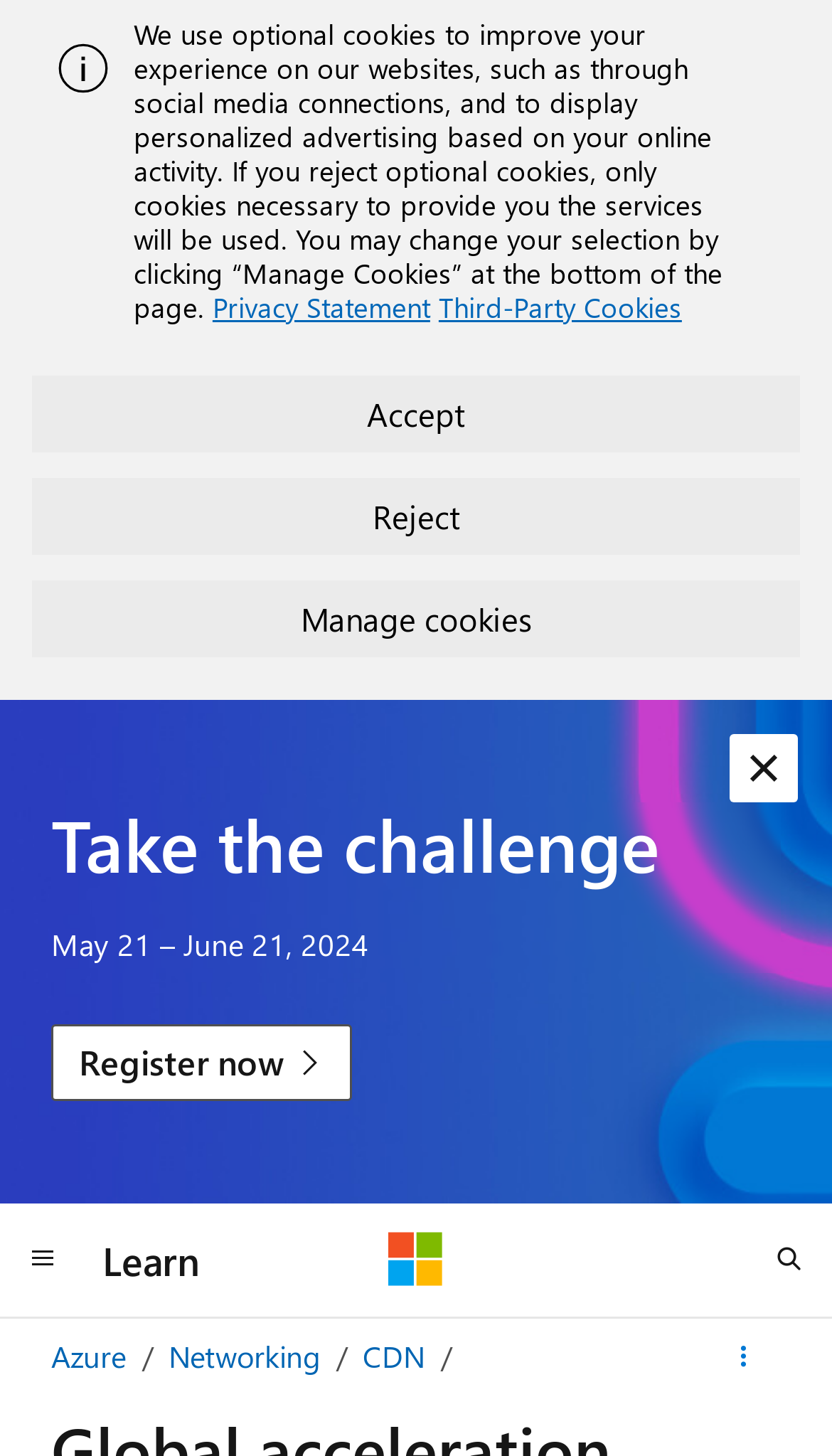Identify the coordinates of the bounding box for the element that must be clicked to accomplish the instruction: "dismiss alert".

[0.877, 0.504, 0.959, 0.551]